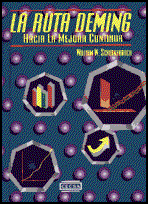Who is the author of the book?
Provide a well-explained and detailed answer to the question.

The author of the book 'La Ruta Deming: Hacia la Mejora Continua' is William A. Scherkenbach, as mentioned in the caption.